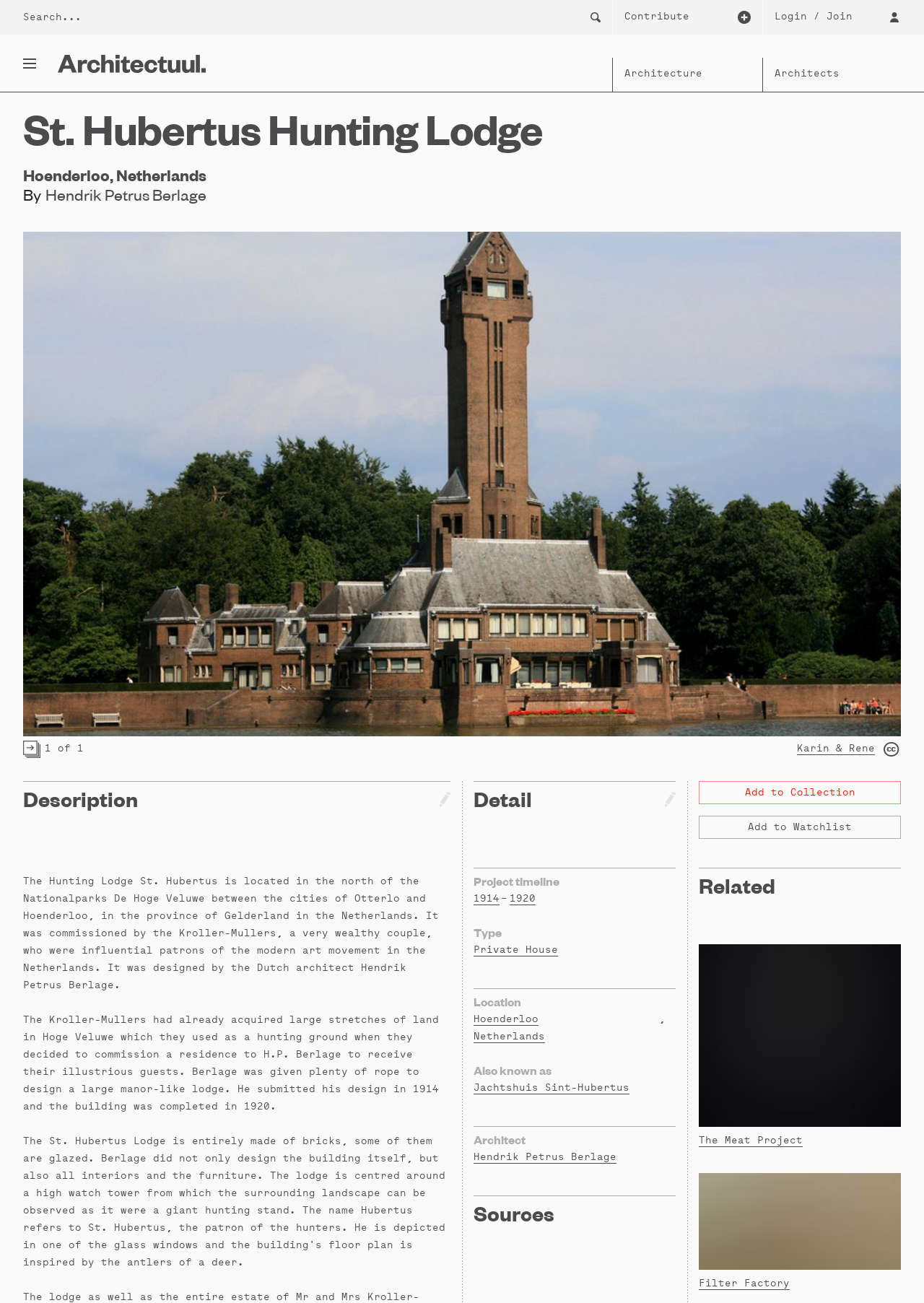Please find the bounding box coordinates of the element that must be clicked to perform the given instruction: "Share with Friends". The coordinates should be four float numbers from 0 to 1, i.e., [left, top, right, bottom].

None